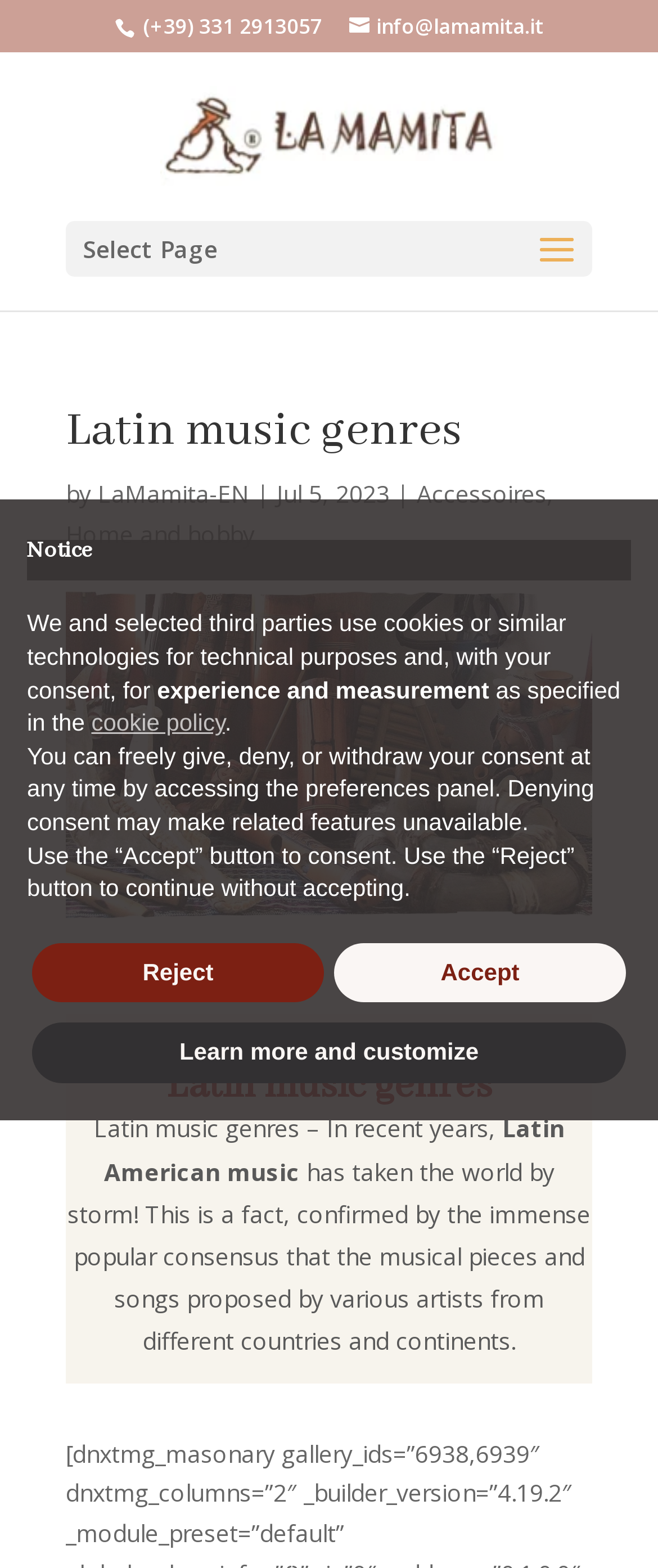Locate the UI element described by alt="LaMamita - Gypsy Bohemian Clothing" in the provided webpage screenshot. Return the bounding box coordinates in the format (top-left x, top-left y, bottom-right x, bottom-right y), ensuring all values are between 0 and 1.

[0.244, 0.075, 0.767, 0.095]